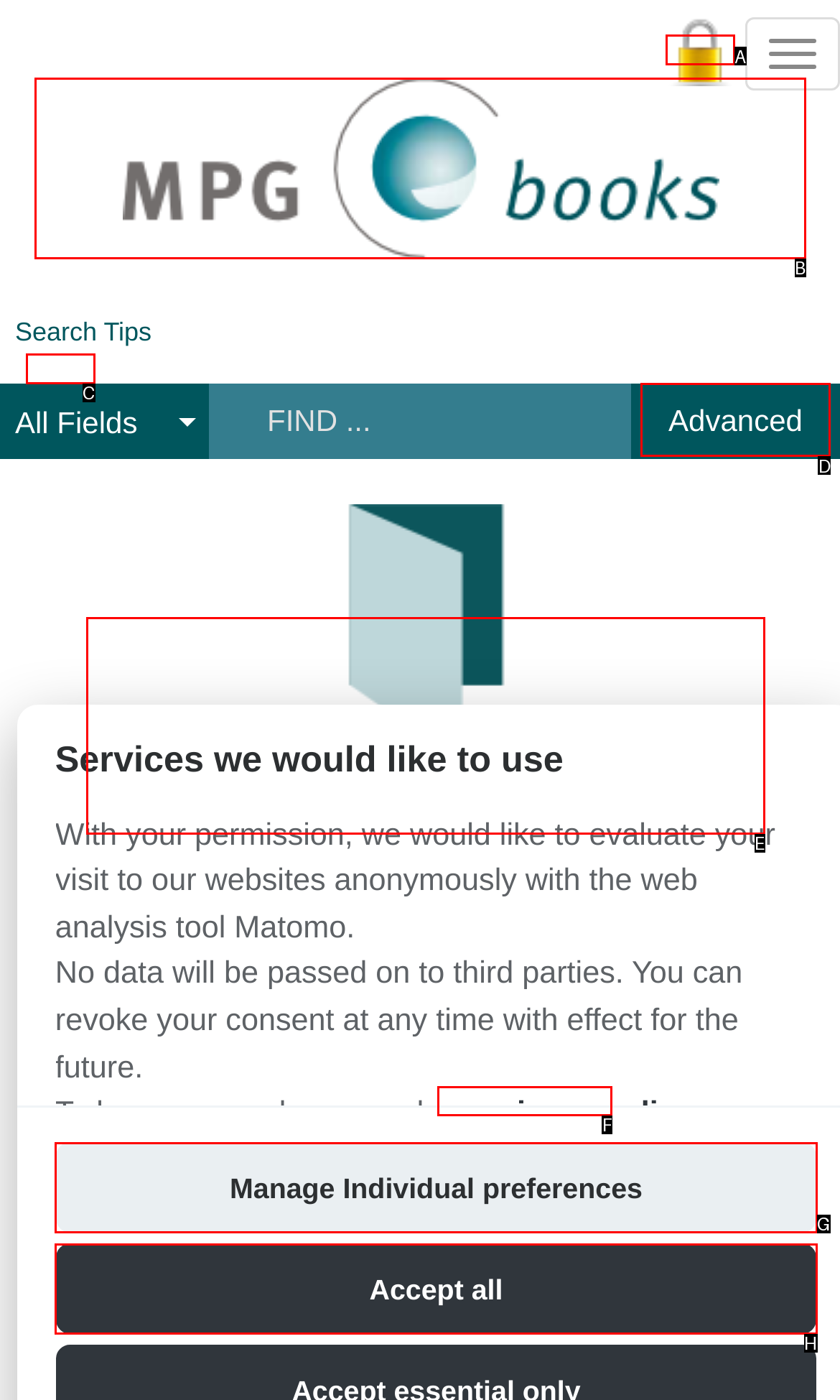What is the letter of the UI element you should click to Call the phone number? Provide the letter directly.

None